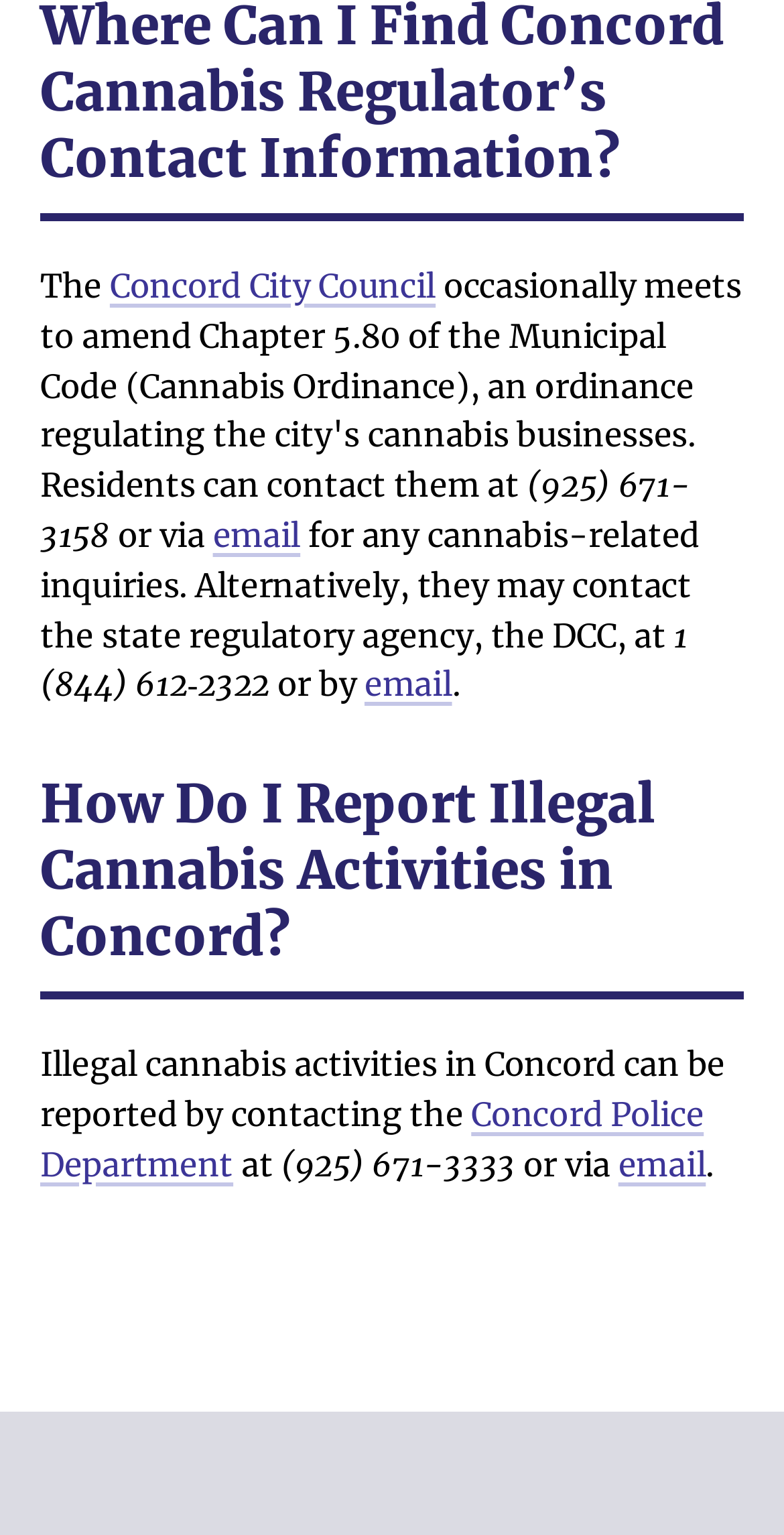Determine the bounding box coordinates of the UI element described by: "Concord Police Department".

[0.051, 0.189, 0.898, 0.247]